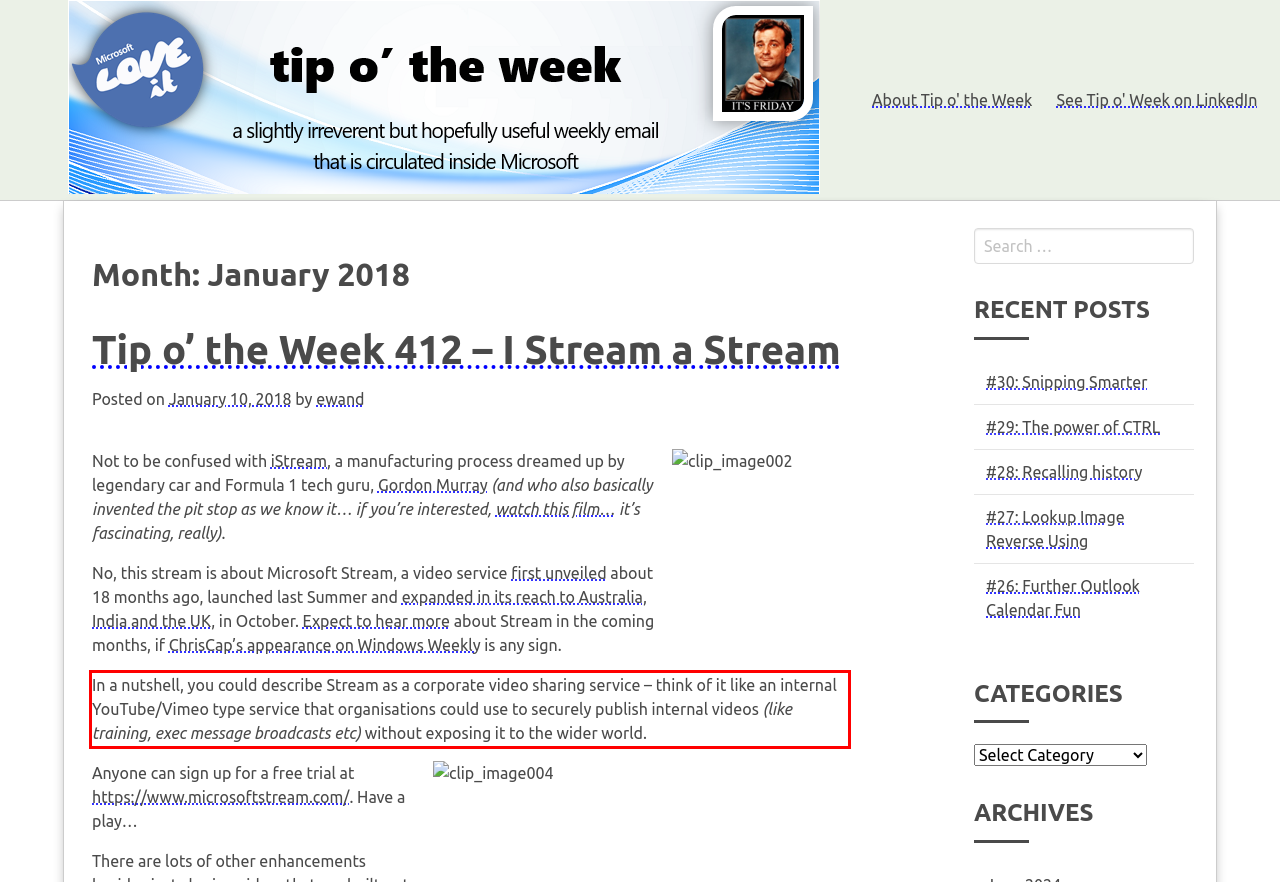Please examine the webpage screenshot and extract the text within the red bounding box using OCR.

In a nutshell, you could describe Stream as a corporate video sharing service – think of it like an internal YouTube/Vimeo type service that organisations could use to securely publish internal videos (like training, exec message broadcasts etc) without exposing it to the wider world.